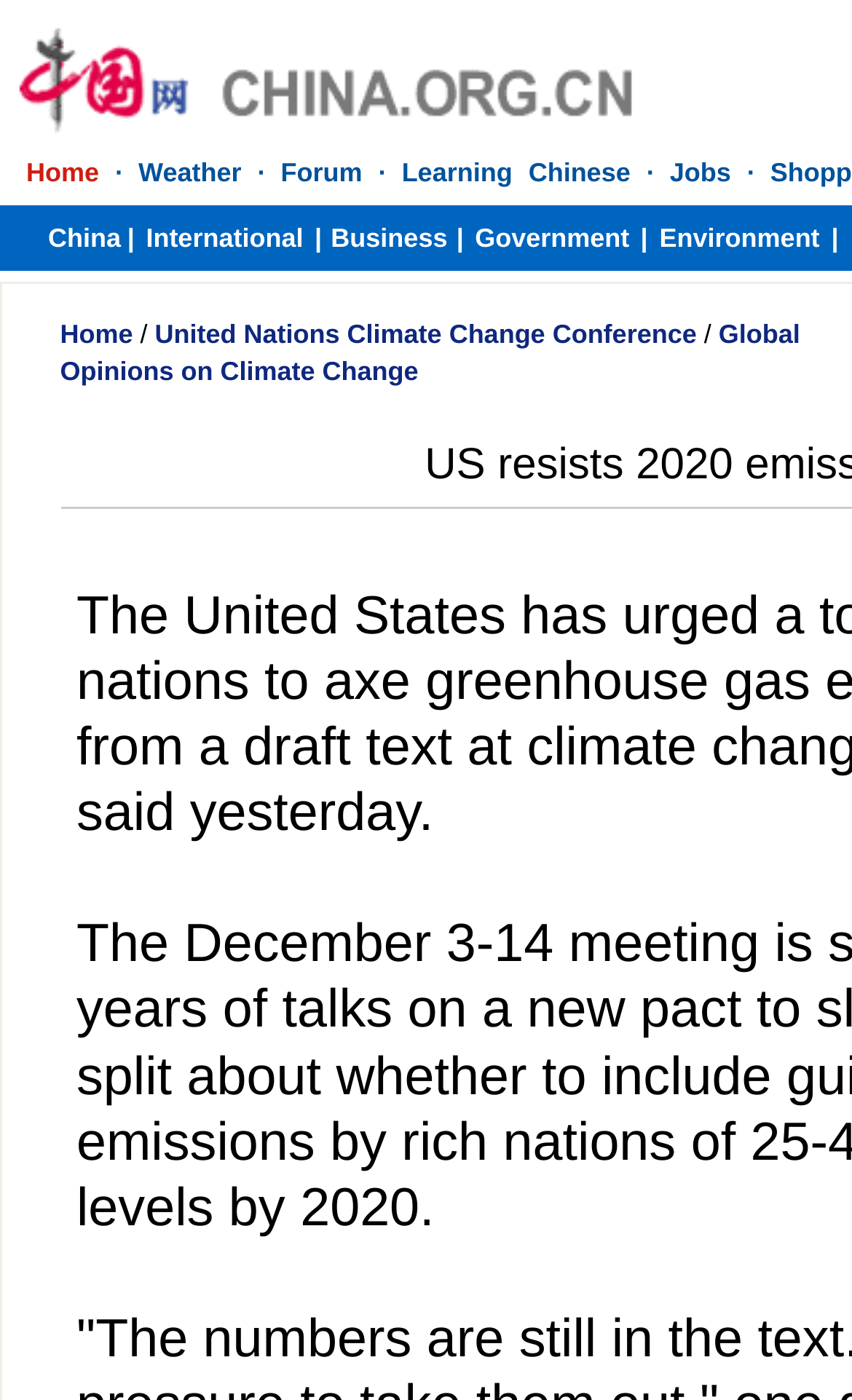How many links are listed below the second navigation bar?
With the help of the image, please provide a detailed response to the question.

I counted the number of link elements listed below the second navigation bar and found that there are 3 links, including 'Home', 'United Nations Climate Change Conference', and 'Global Opinions on Climate Change'.